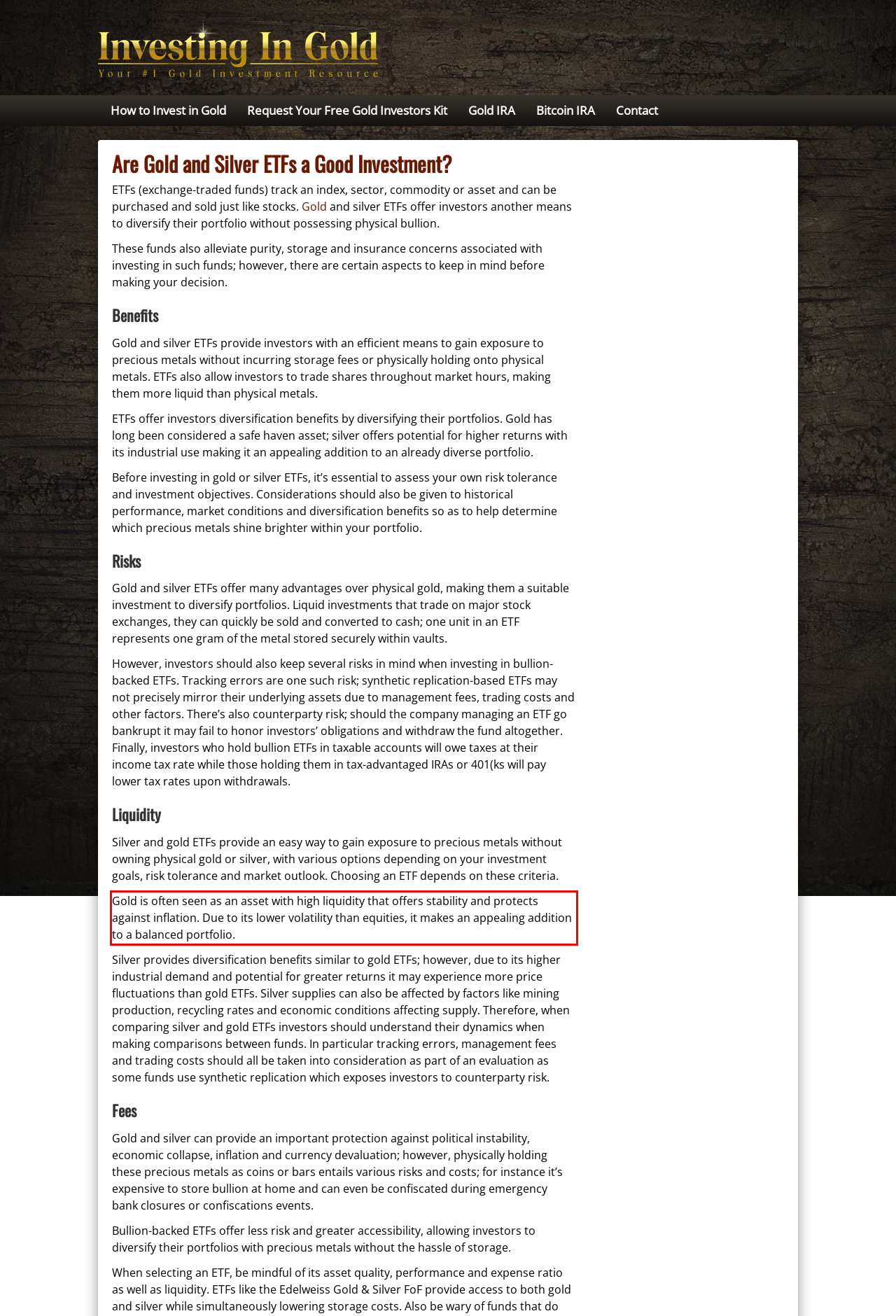You are provided with a screenshot of a webpage that includes a red bounding box. Extract and generate the text content found within the red bounding box.

Gold is often seen as an asset with high liquidity that offers stability and protects against inflation. Due to its lower volatility than equities, it makes an appealing addition to a balanced portfolio.